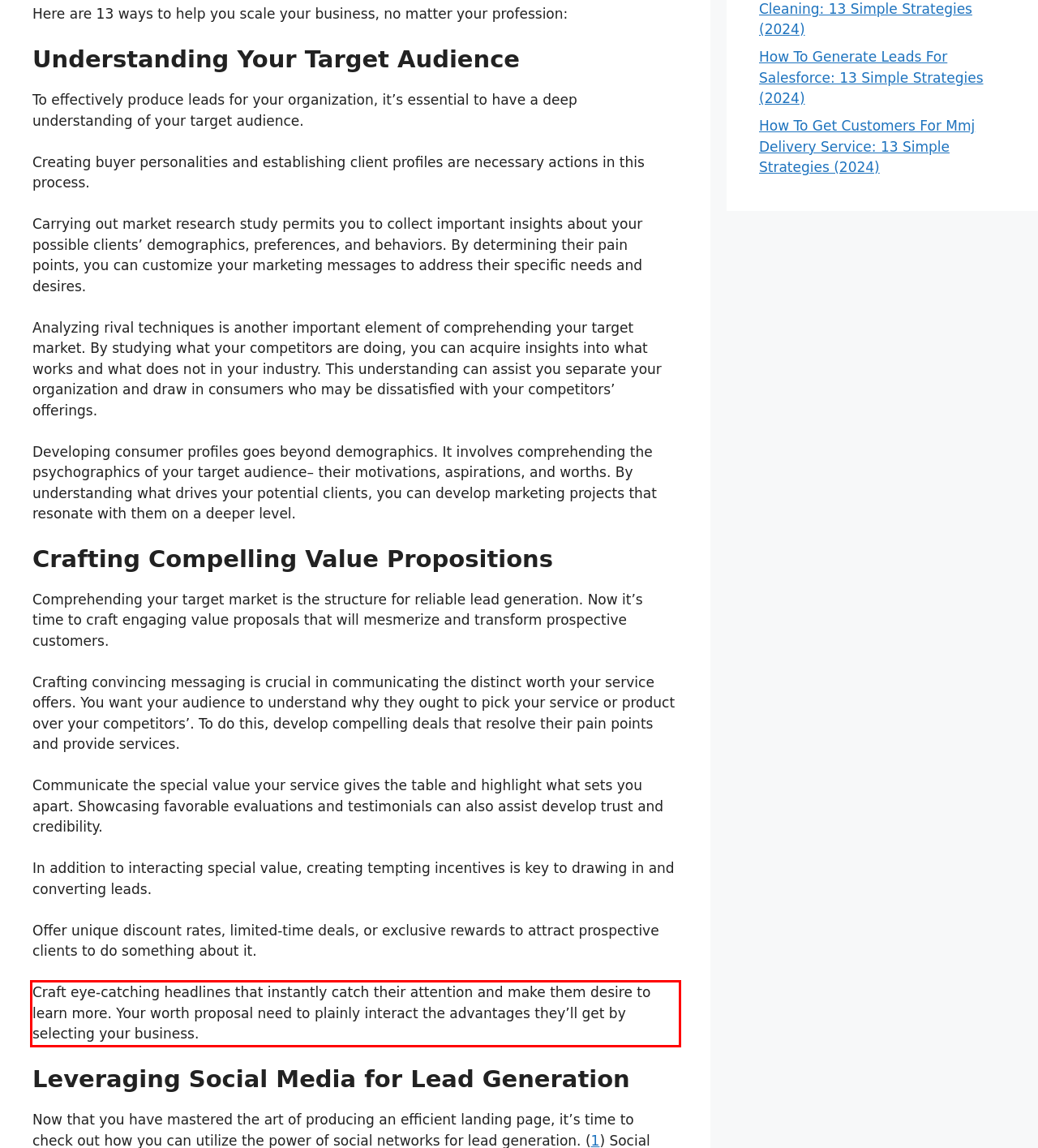Please examine the webpage screenshot and extract the text within the red bounding box using OCR.

Craft eye-catching headlines that instantly catch their attention and make them desire to learn more. Your worth proposal need to plainly interact the advantages they’ll get by selecting your business.